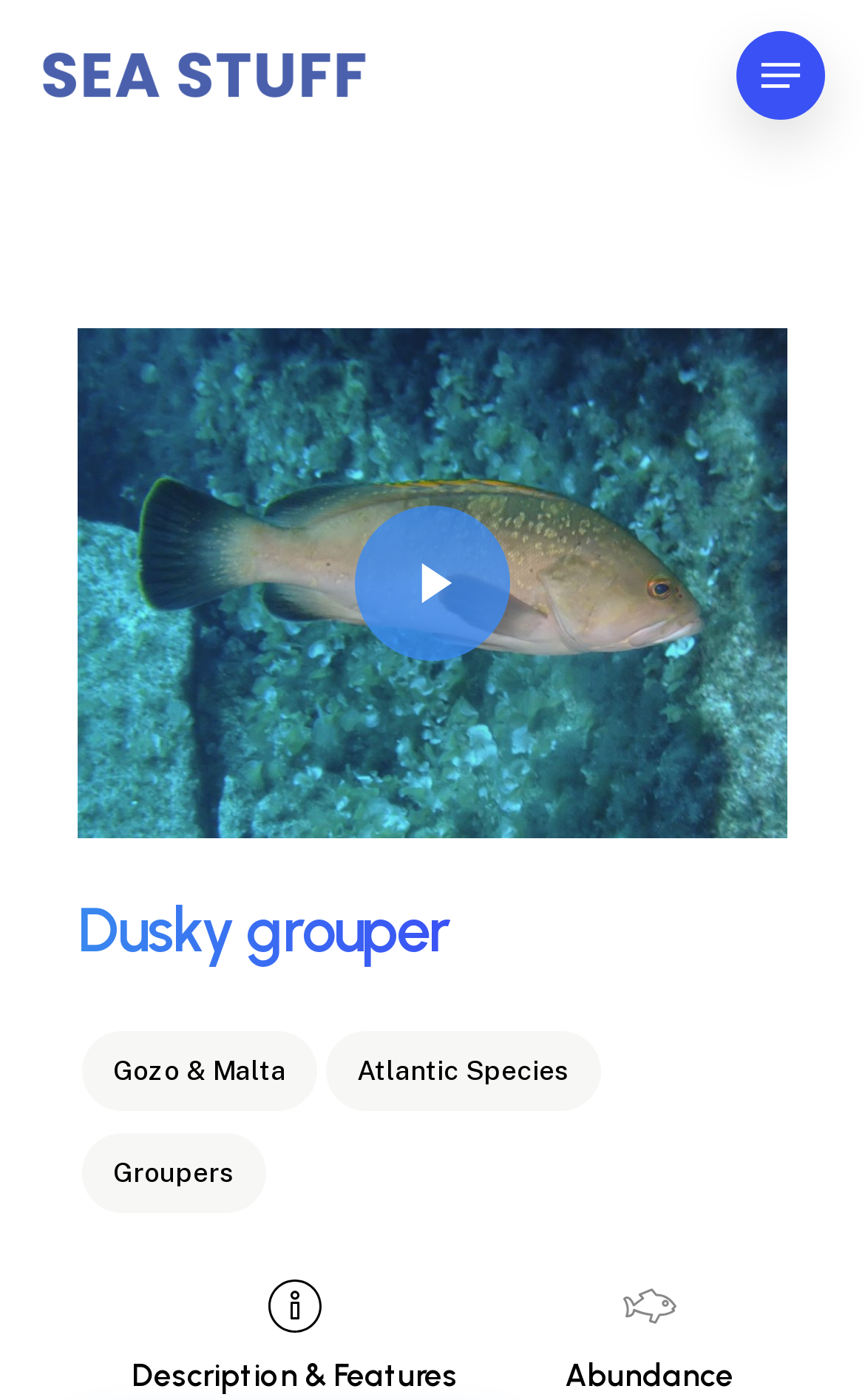What is the text of the first heading?
Based on the image, respond with a single word or phrase.

Dusky grouper